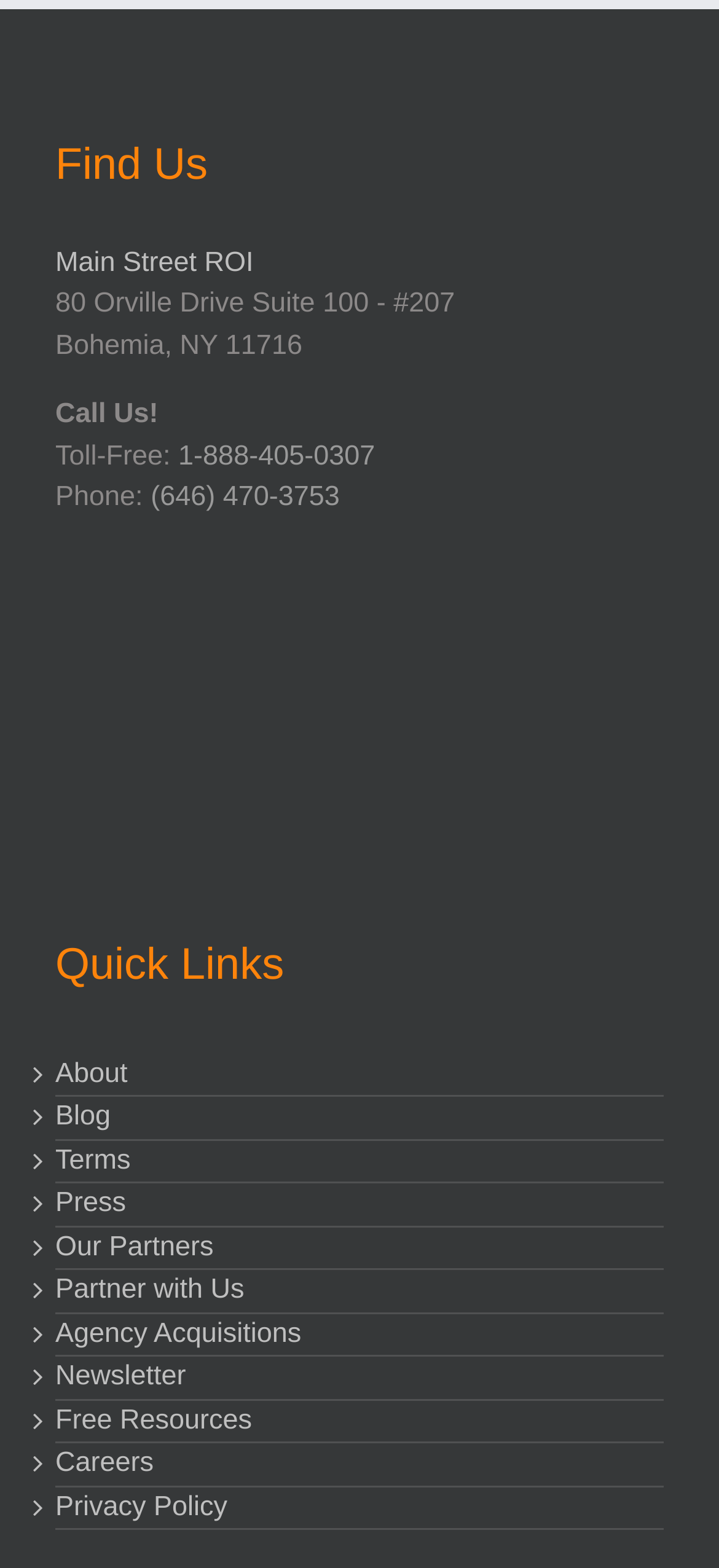Locate the bounding box coordinates of the area you need to click to fulfill this instruction: 'Check the 'Google Partner' badge'. The coordinates must be in the form of four float numbers ranging from 0 to 1: [left, top, right, bottom].

[0.077, 0.39, 0.41, 0.536]